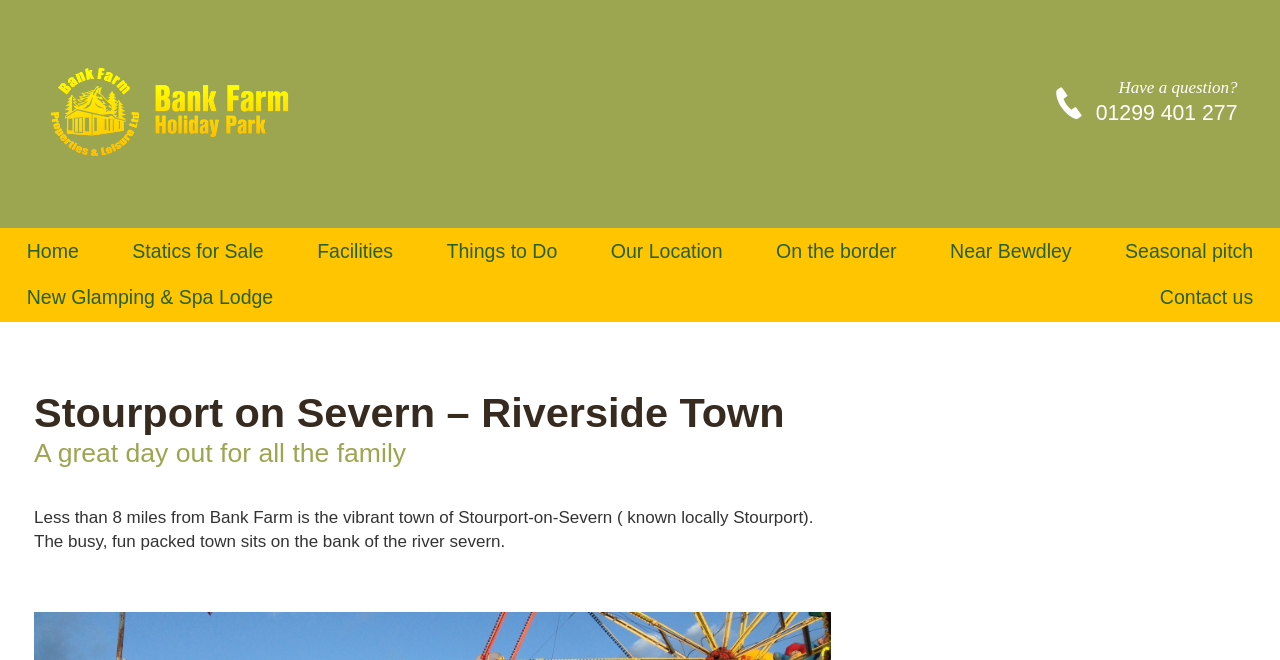Extract the bounding box coordinates for the UI element described as: "Our Location".

[0.47, 0.345, 0.572, 0.416]